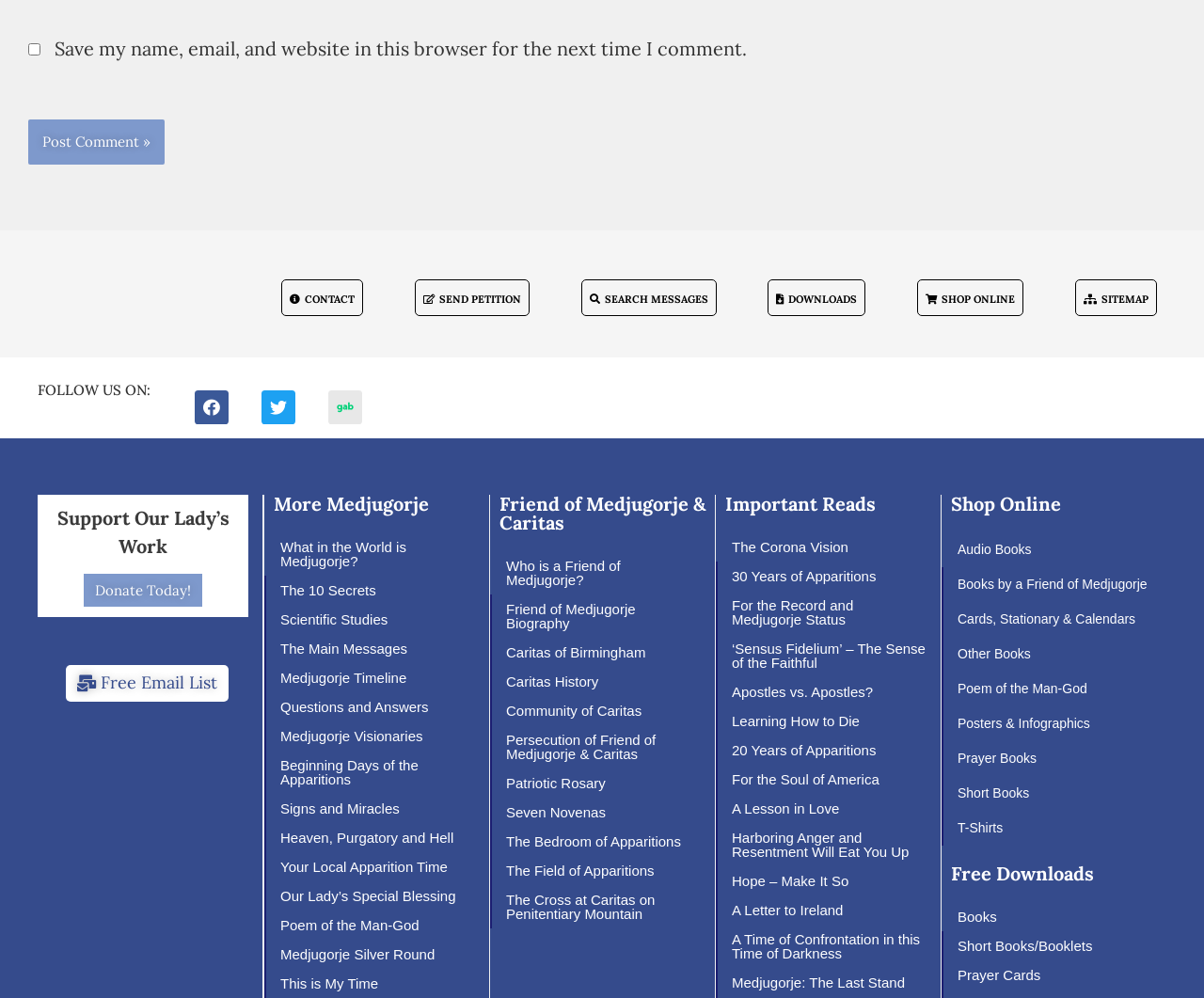Identify the bounding box coordinates of the specific part of the webpage to click to complete this instruction: "Donate today".

[0.07, 0.575, 0.168, 0.608]